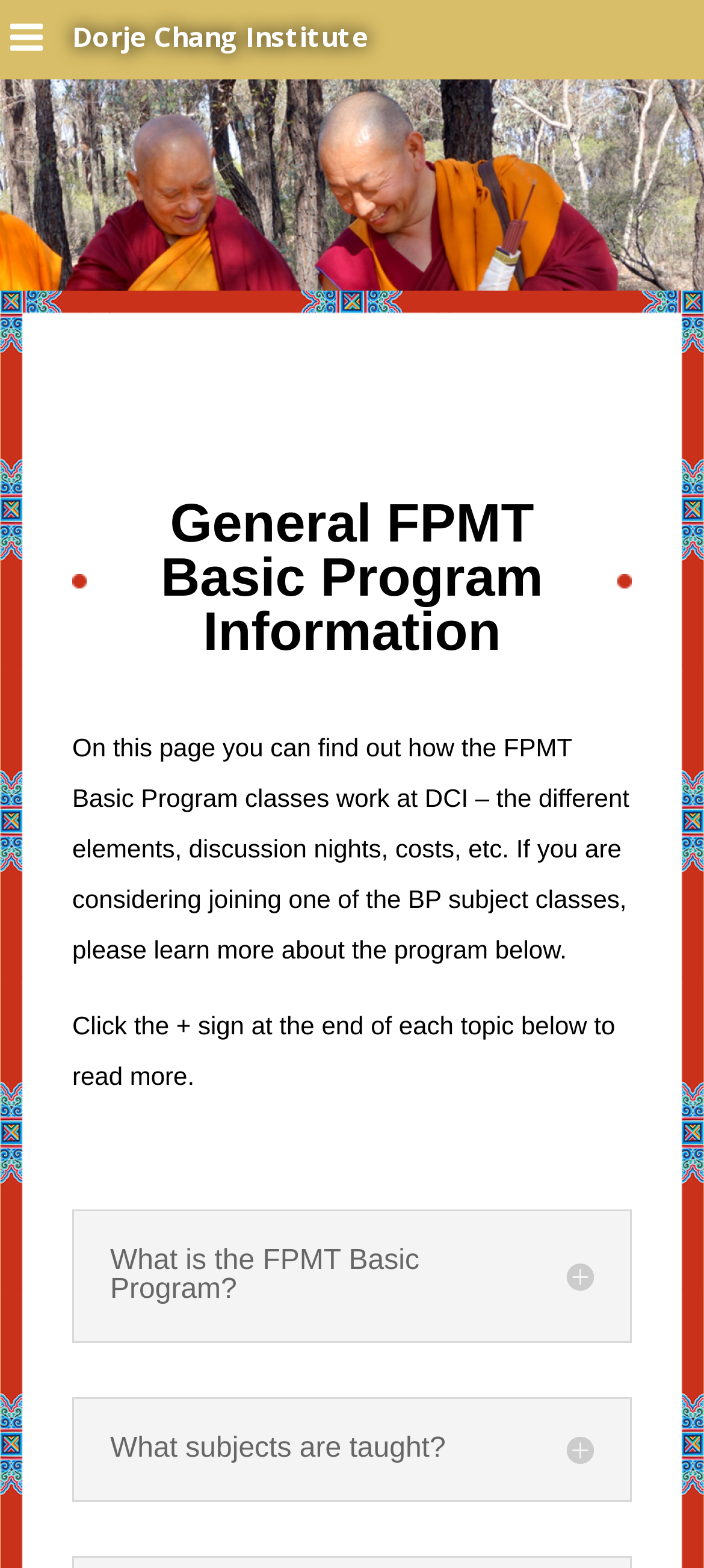Identify the bounding box coordinates for the UI element described as follows: Dorje Chang Institute. Use the format (top-left x, top-left y, bottom-right x, bottom-right y) and ensure all values are floating point numbers between 0 and 1.

[0.0, 0.012, 1.0, 0.036]